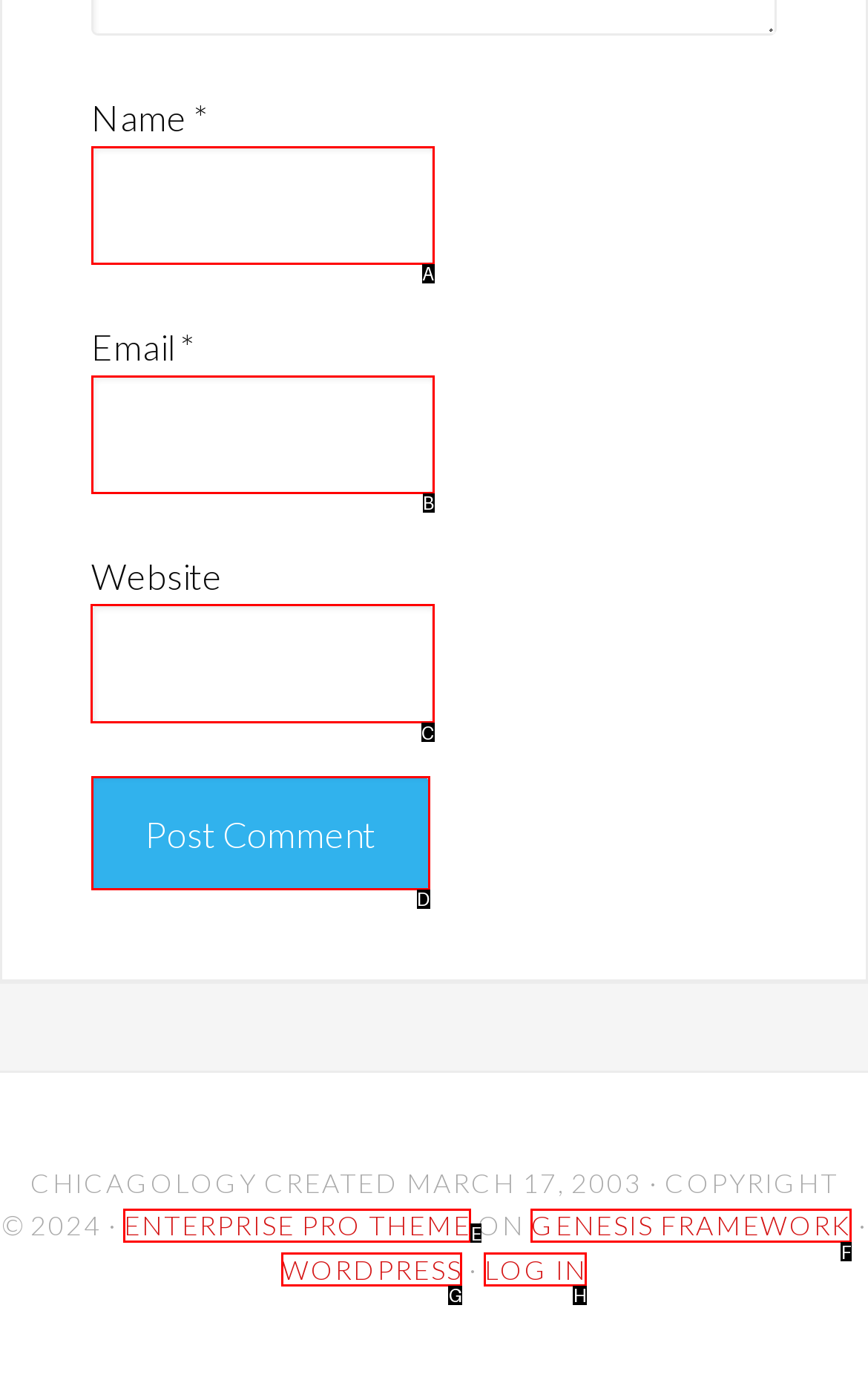To perform the task "Enter your website", which UI element's letter should you select? Provide the letter directly.

C